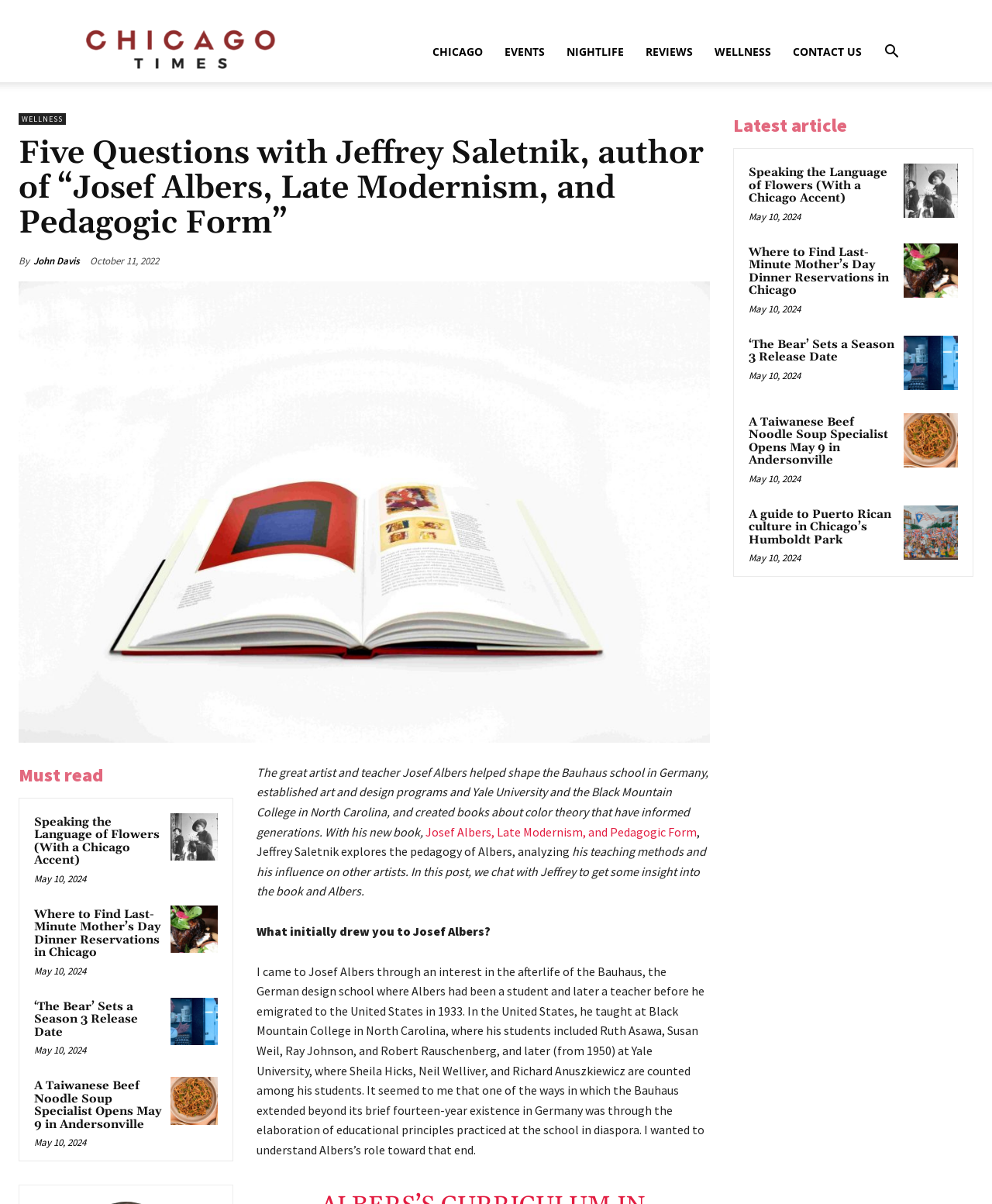How many articles are listed under 'Latest article'? Analyze the screenshot and reply with just one word or a short phrase.

5